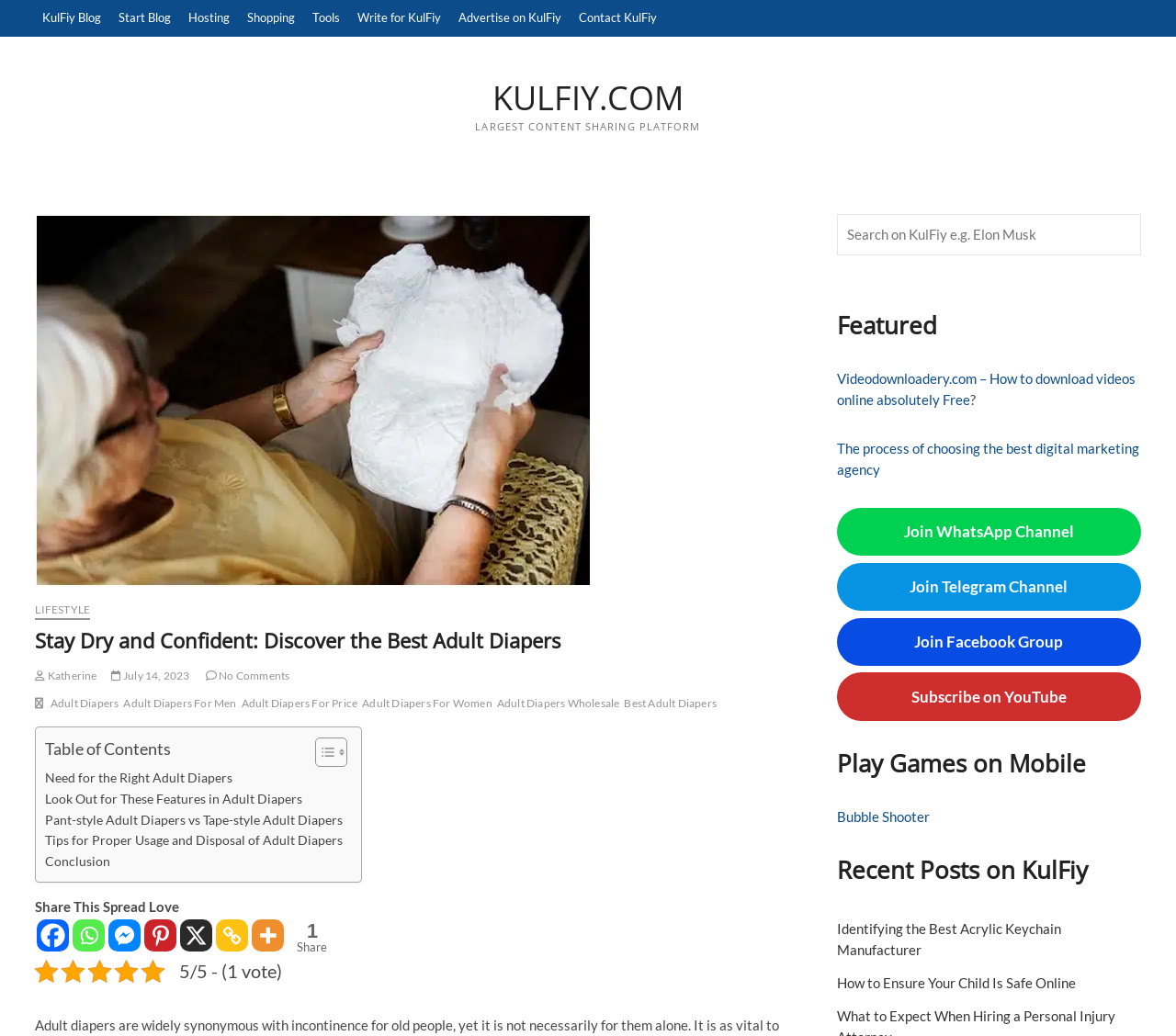What is the rating of the article?
From the details in the image, provide a complete and detailed answer to the question.

I determined the rating of the article by looking at the StaticText '5/5 - (1 vote)' located at the bottom of the webpage, which suggests that the article has a rating of 5 out of 5.